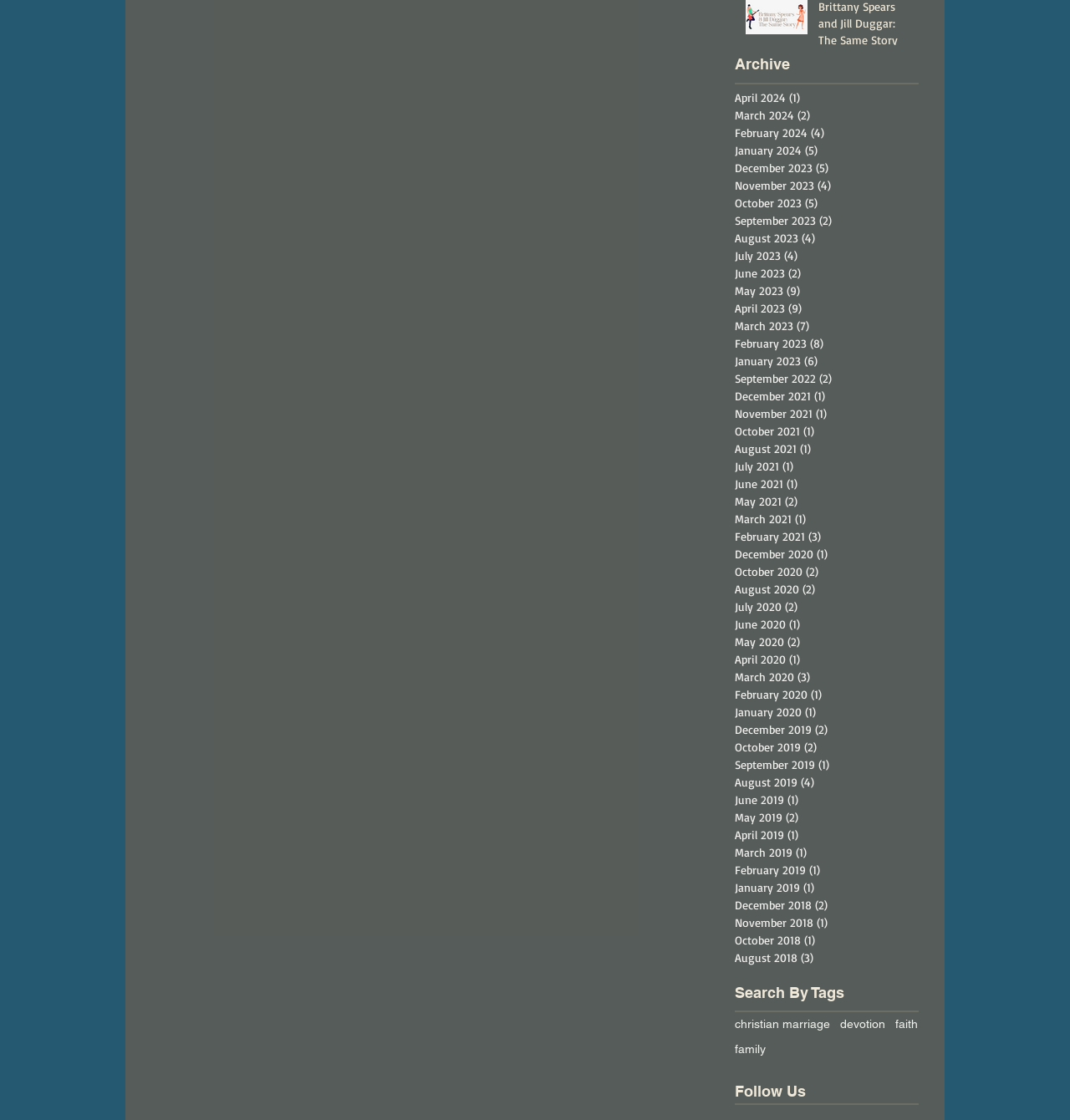Please specify the bounding box coordinates in the format (top-left x, top-left y, bottom-right x, bottom-right y), with all values as floating point numbers between 0 and 1. Identify the bounding box of the UI element described by: November 2023 (4) 4 posts

[0.687, 0.157, 0.851, 0.173]